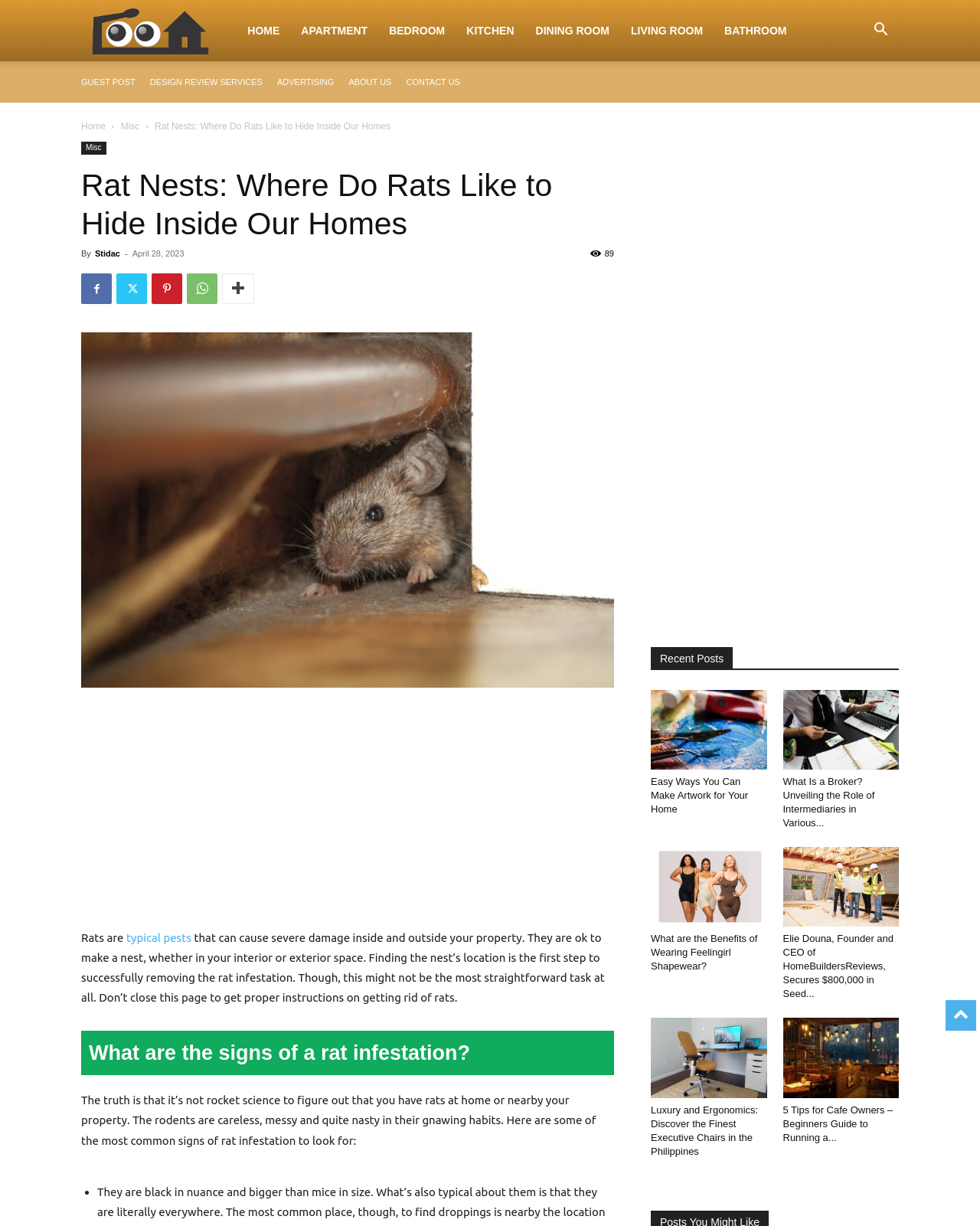Using the details in the image, give a detailed response to the question below:
What is the author of the article?

The author of the article is mentioned in the webpage content, specifically in the section 'By Stidac' which is located below the main heading. This indicates that Stidac is the author of the article.